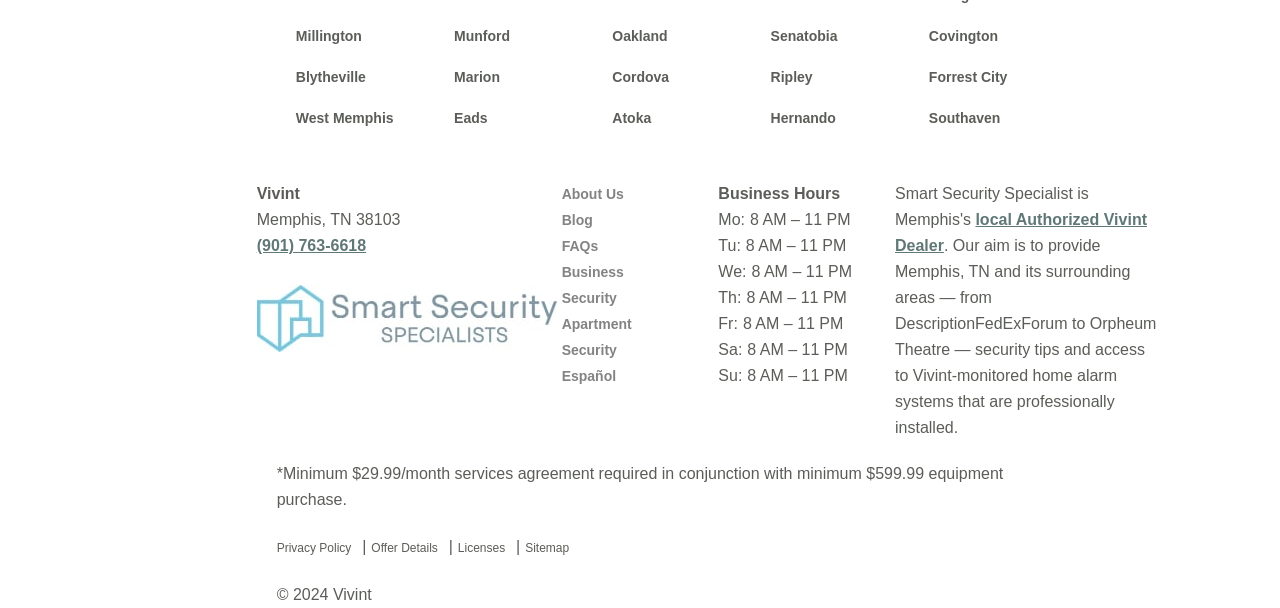Please identify the bounding box coordinates of the element I should click to complete this instruction: 'Click on Millington'. The coordinates should be given as four float numbers between 0 and 1, like this: [left, top, right, bottom].

[0.231, 0.047, 0.283, 0.073]